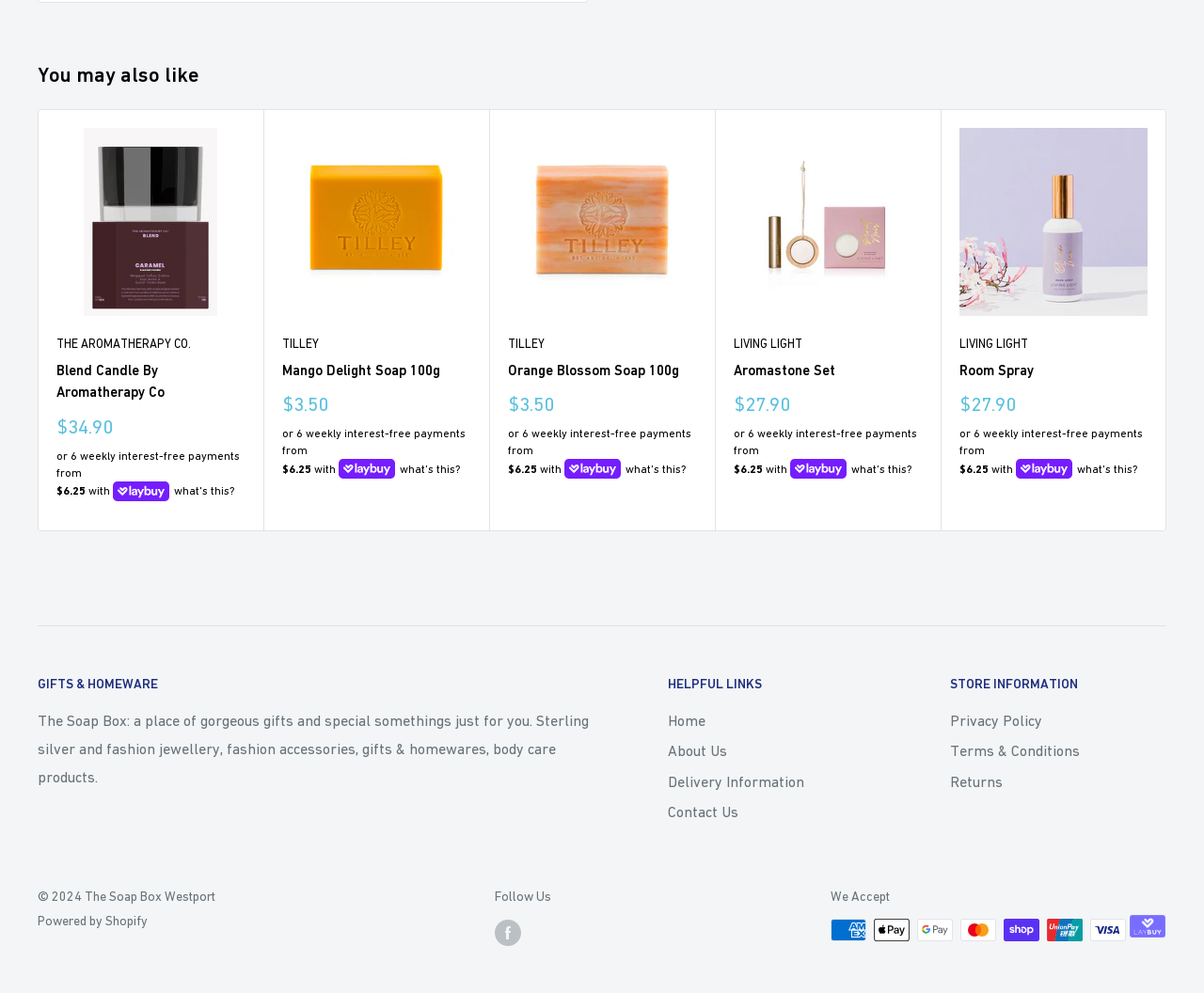Based on the element description, predict the bounding box coordinates (top-left x, top-left y, bottom-right x, bottom-right y) for the UI element in the screenshot: Dreaming of Nashville

None